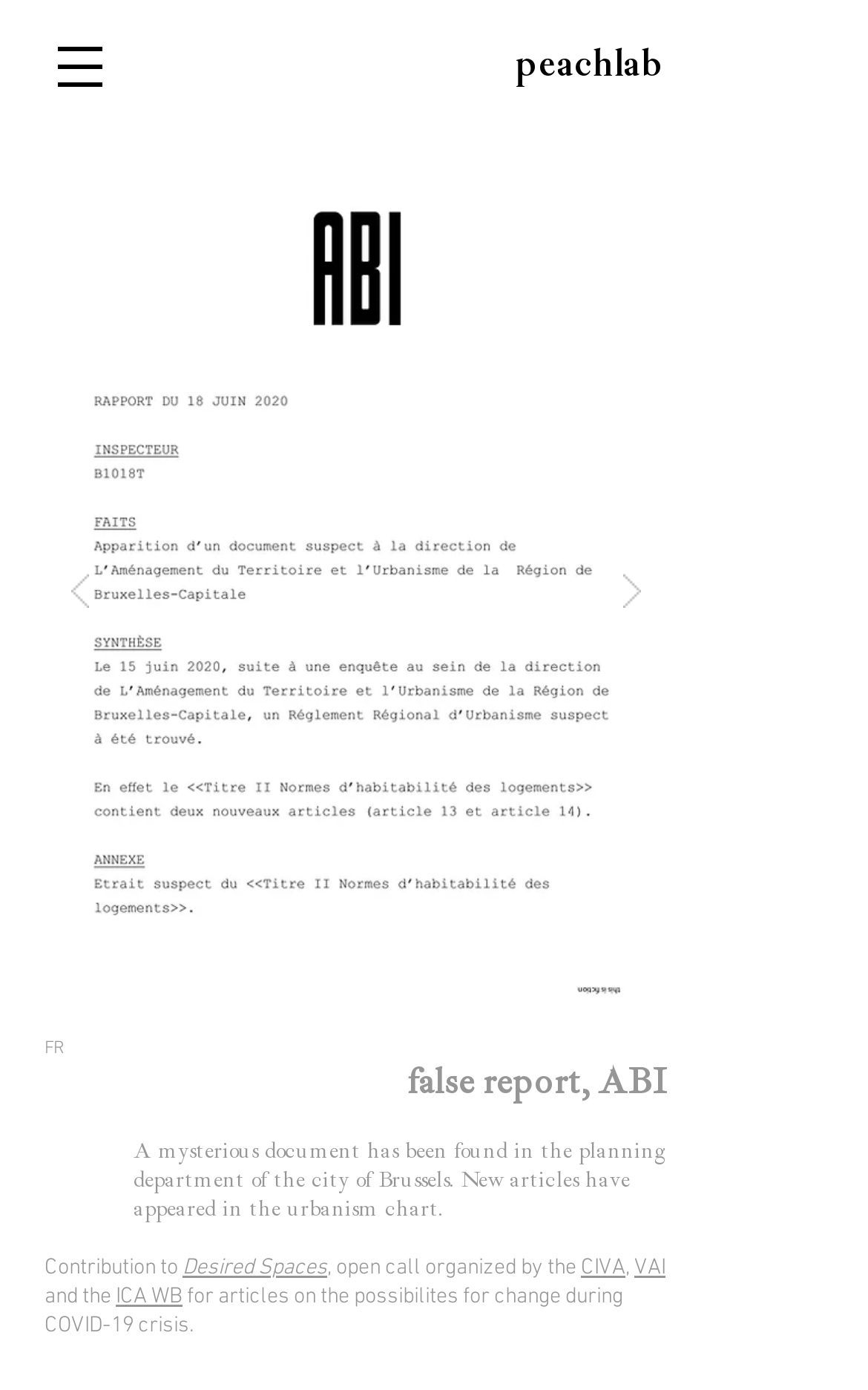Specify the bounding box coordinates (top-left x, top-left y, bottom-right x, bottom-right y) of the UI element in the screenshot that matches this description: Desired Spaces

[0.21, 0.902, 0.377, 0.923]